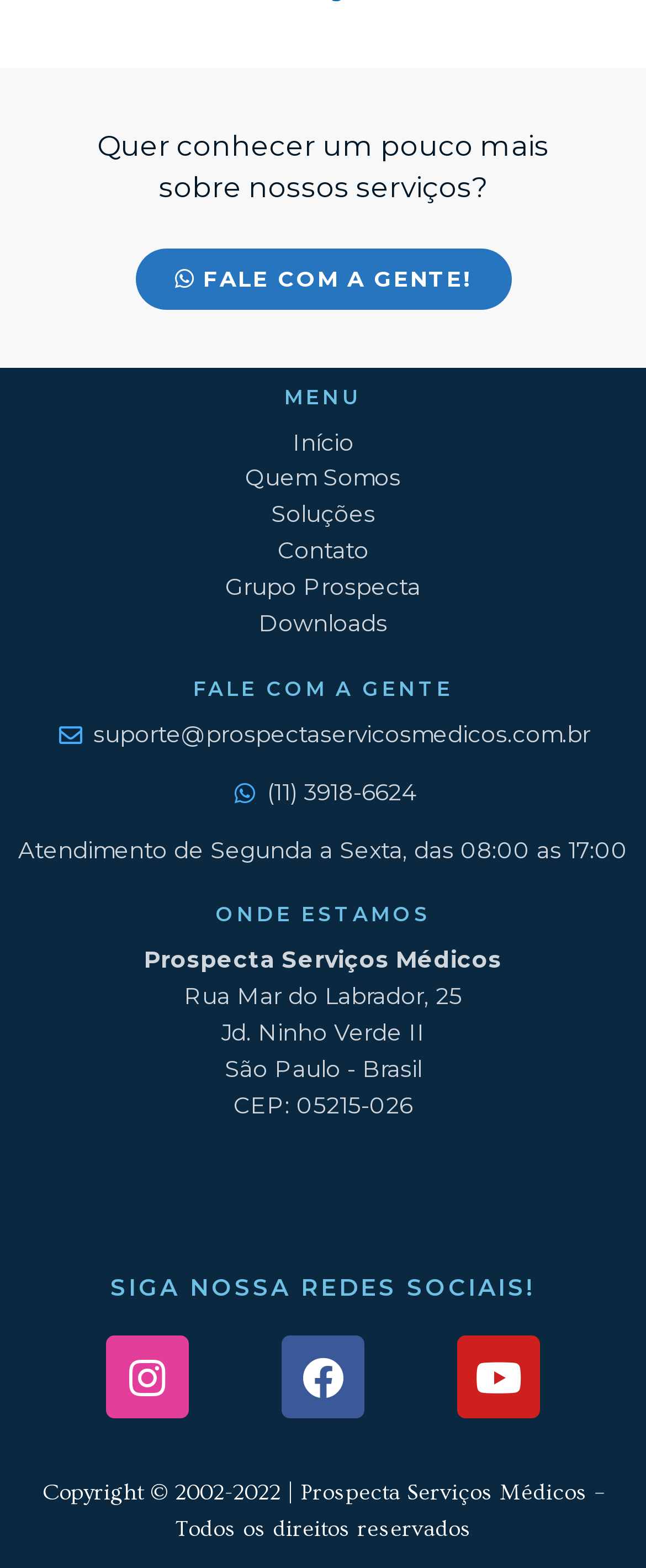Determine the bounding box coordinates for the HTML element described here: "Quem Somos".

[0.026, 0.294, 0.974, 0.317]